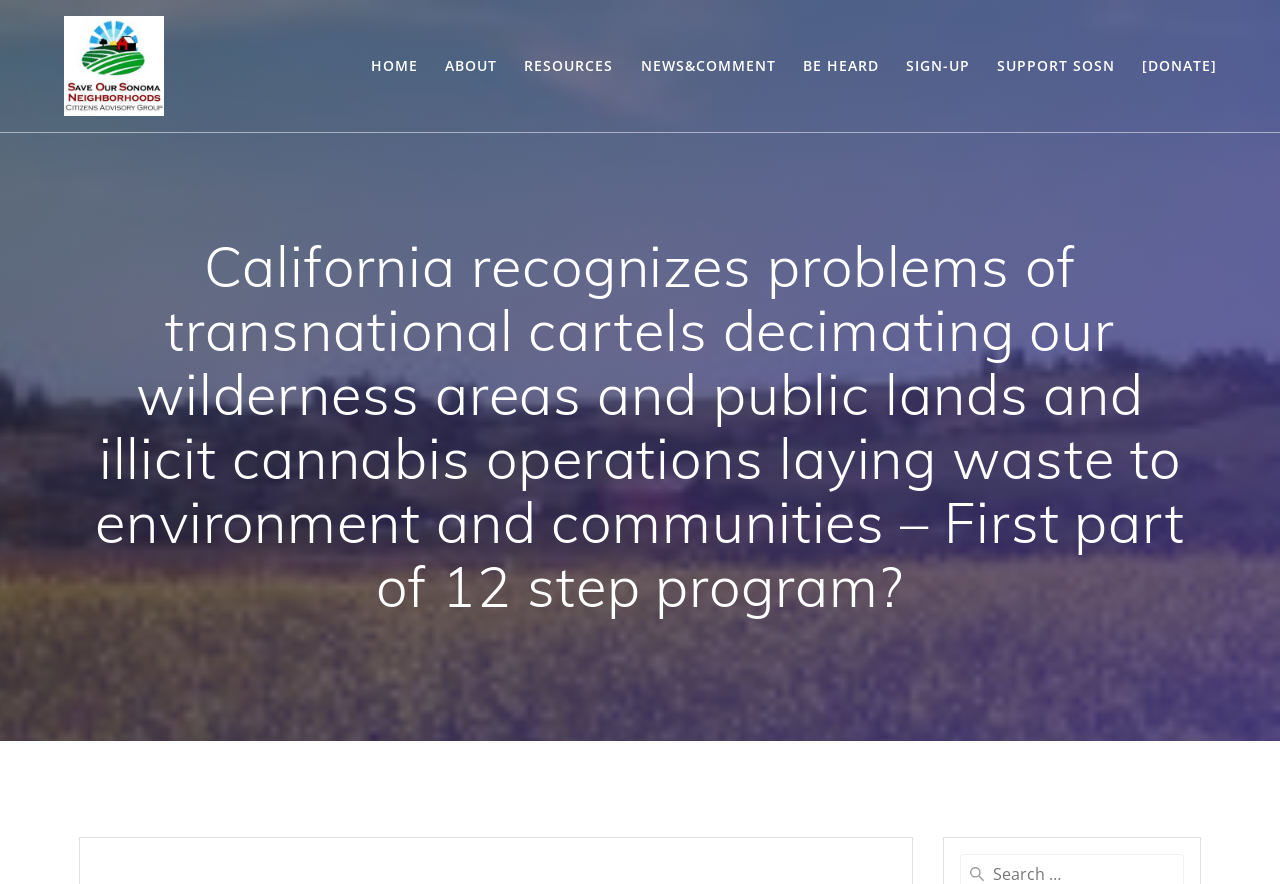What is the name of the organization?
Answer with a single word or phrase, using the screenshot for reference.

SOS Neighborhoods